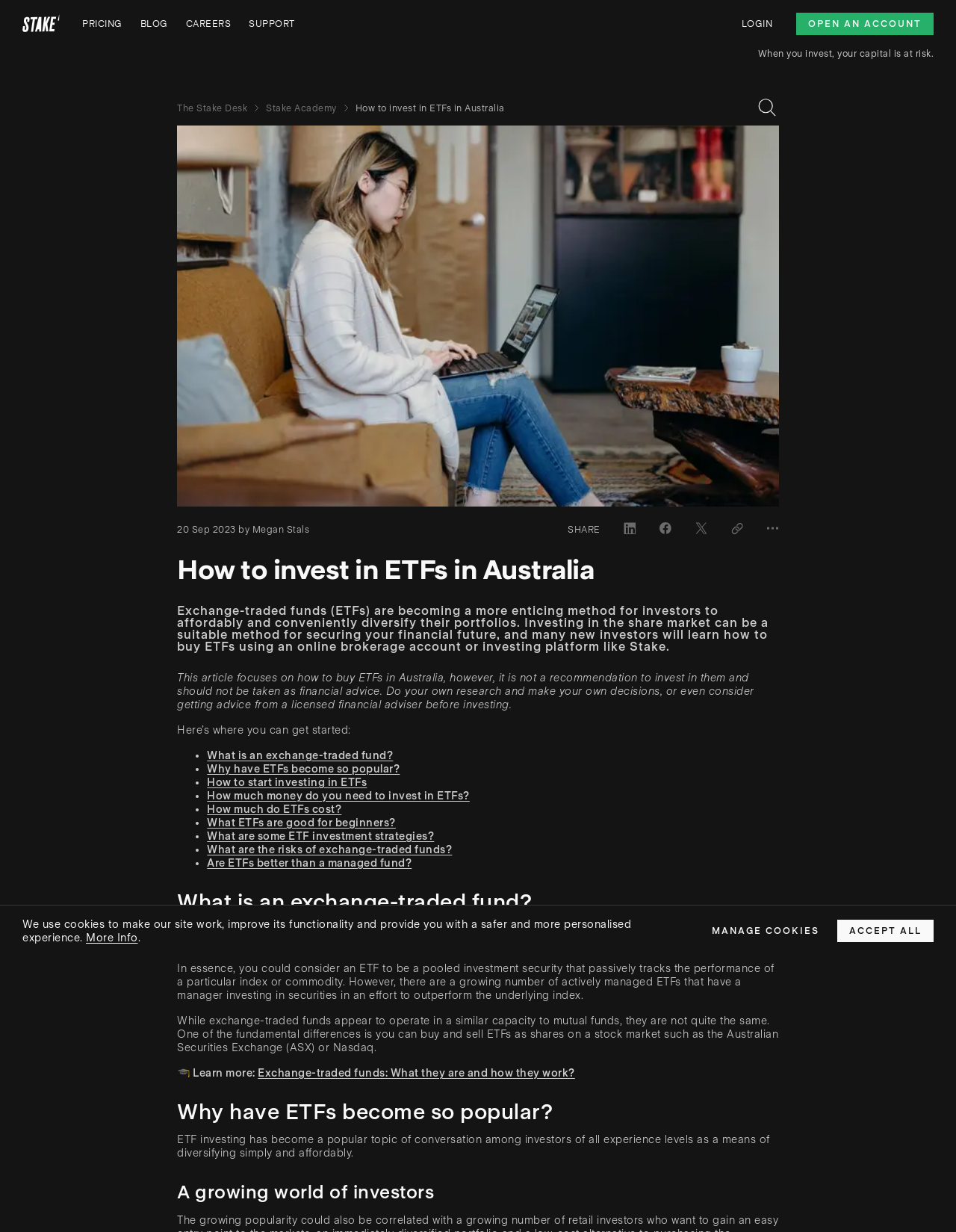Please identify the bounding box coordinates of the element's region that needs to be clicked to fulfill the following instruction: "Click the Stake logo". The bounding box coordinates should consist of four float numbers between 0 and 1, i.e., [left, top, right, bottom].

[0.017, 0.009, 0.067, 0.03]